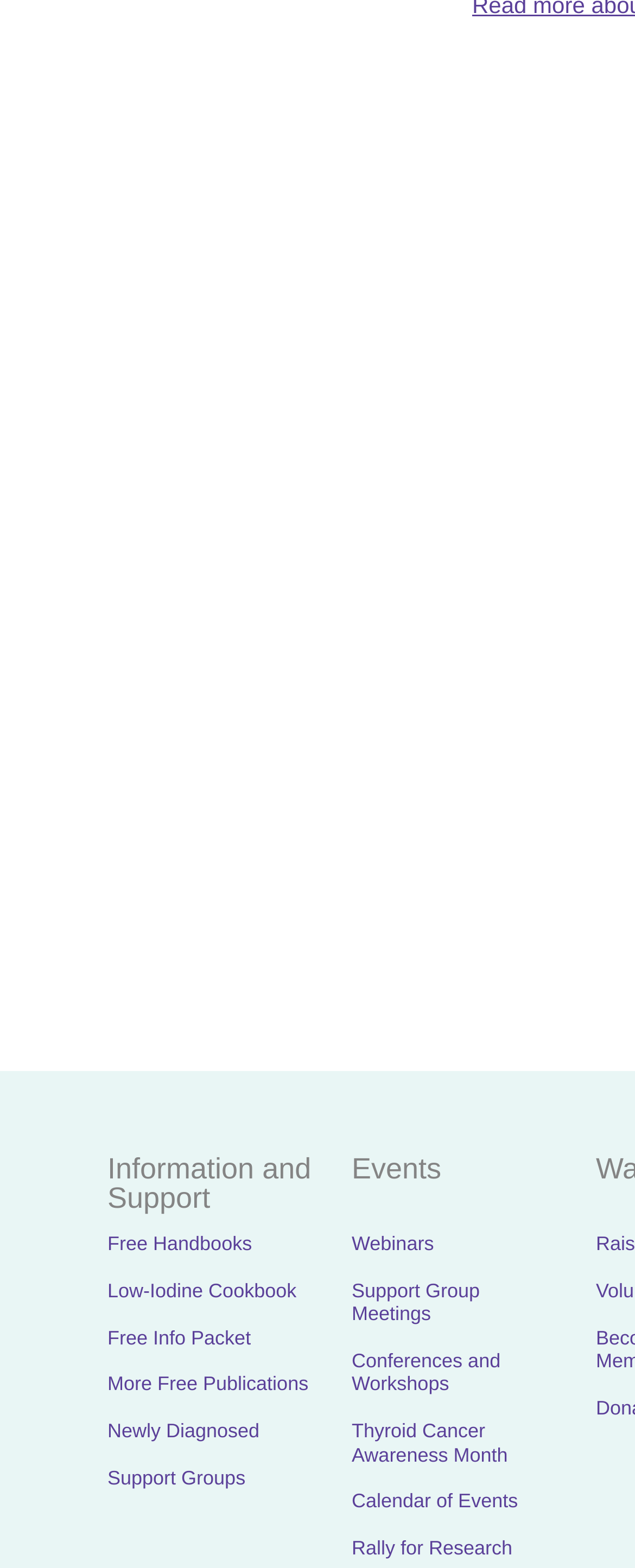Give a short answer using one word or phrase for the question:
What is the second event category listed?

Support Group Meetings